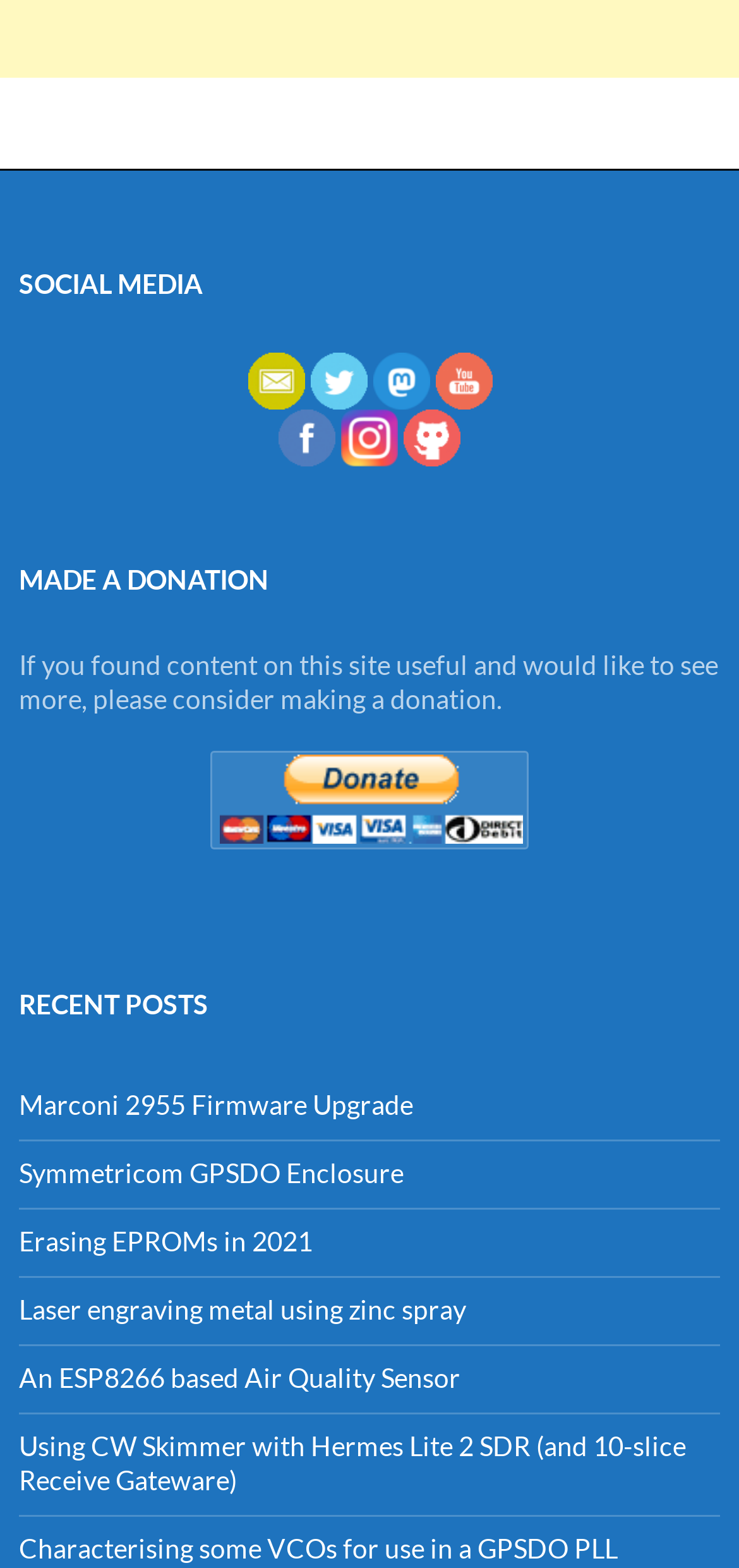What is the purpose of the button?
Examine the image and give a concise answer in one word or a short phrase.

Make a donation